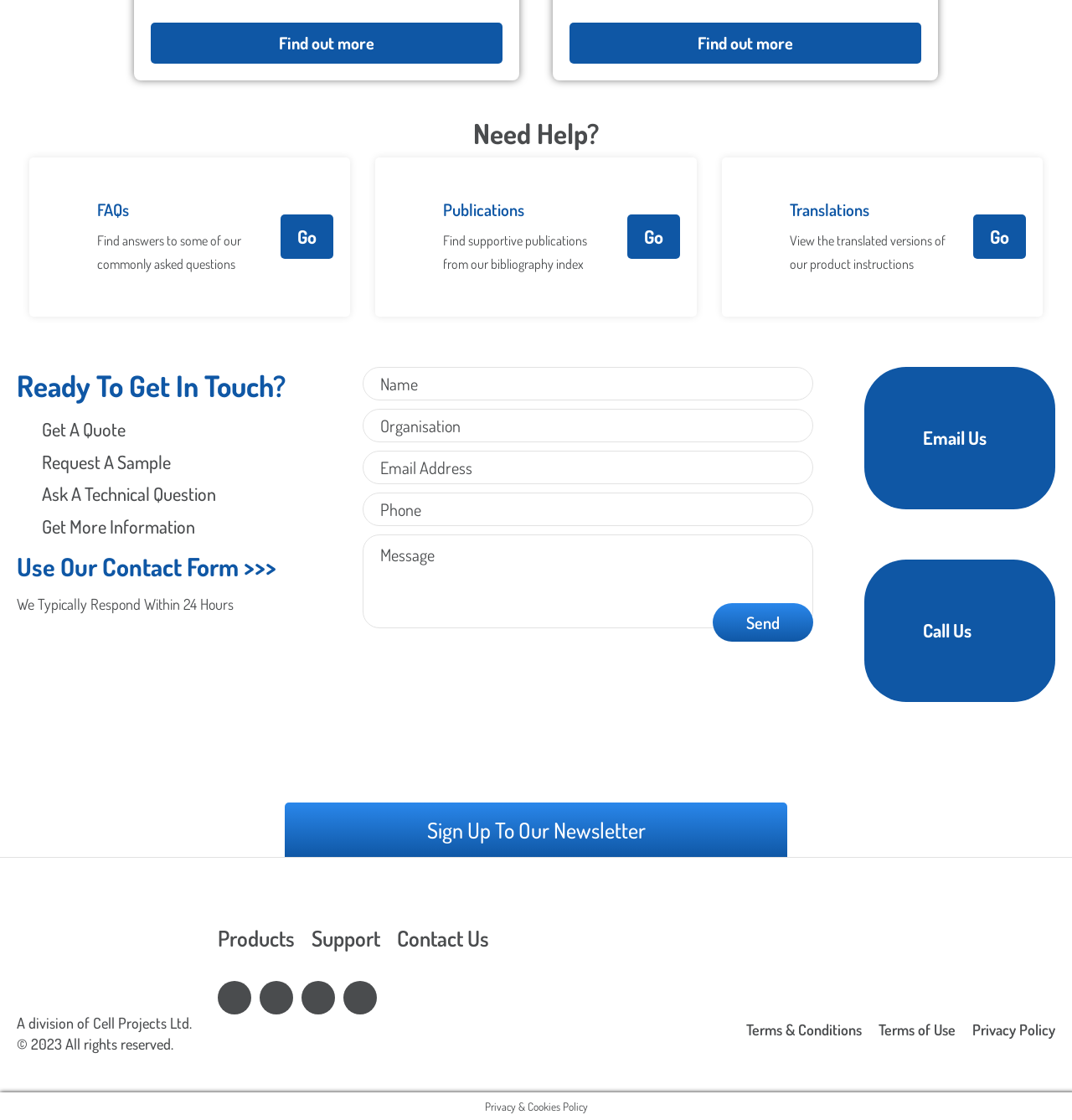Pinpoint the bounding box coordinates of the area that should be clicked to complete the following instruction: "Email us". The coordinates must be given as four float numbers between 0 and 1, i.e., [left, top, right, bottom].

[0.806, 0.327, 0.984, 0.454]